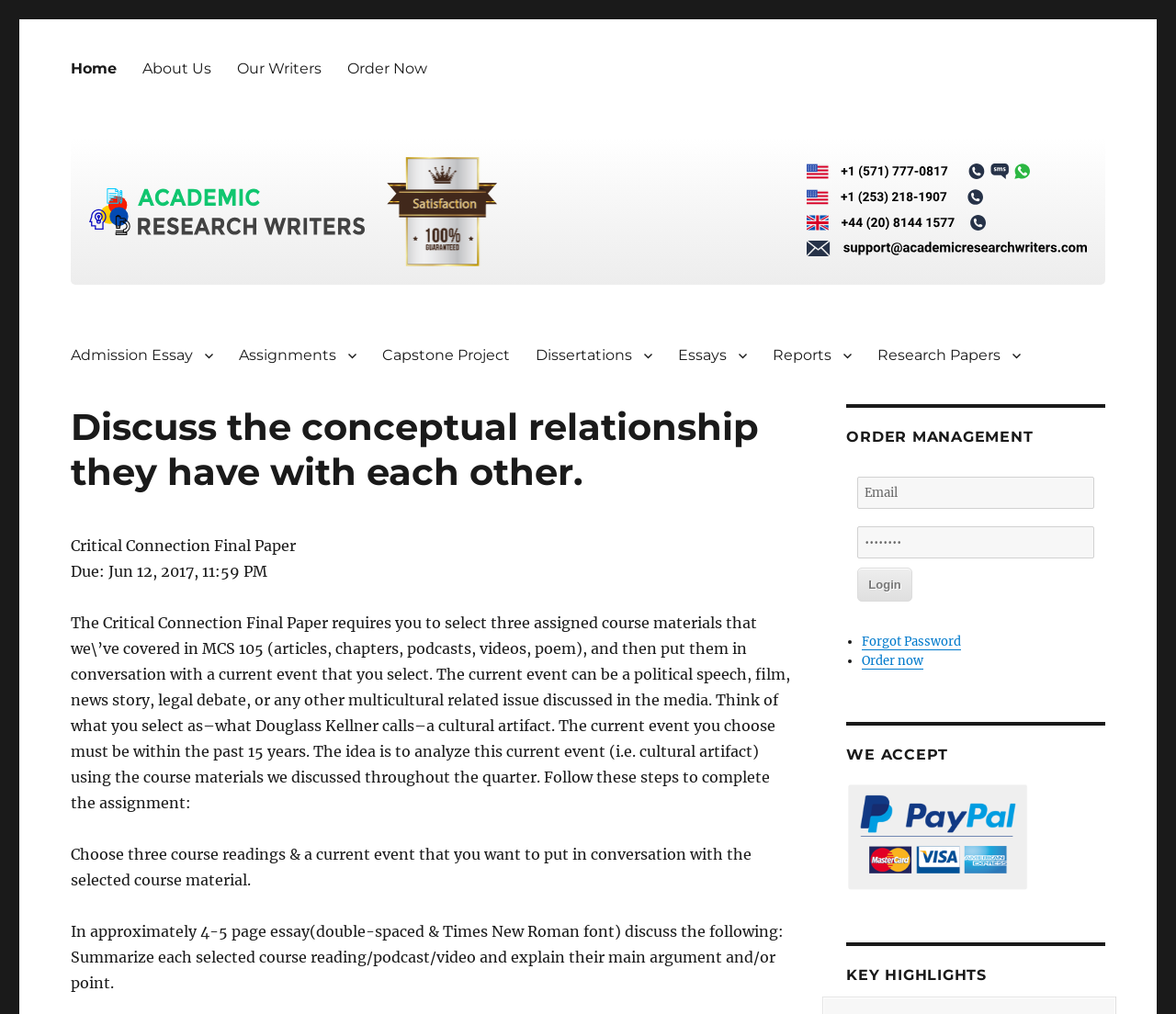Predict the bounding box coordinates of the area that should be clicked to accomplish the following instruction: "Click on the 'Order Now' button". The bounding box coordinates should consist of four float numbers between 0 and 1, i.e., [left, top, right, bottom].

[0.285, 0.048, 0.374, 0.086]